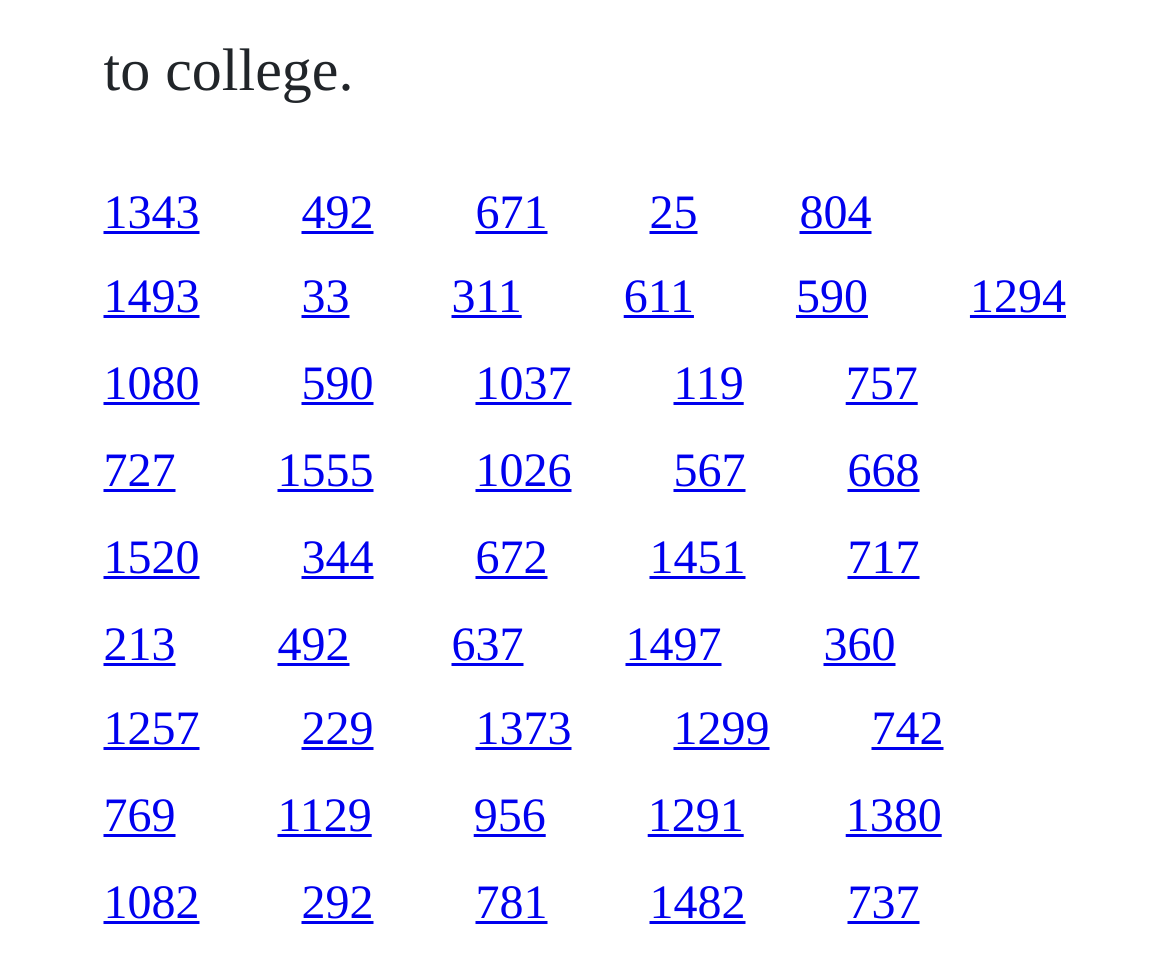Can you show the bounding box coordinates of the region to click on to complete the task described in the instruction: "visit the second link"?

[0.258, 0.193, 0.319, 0.245]